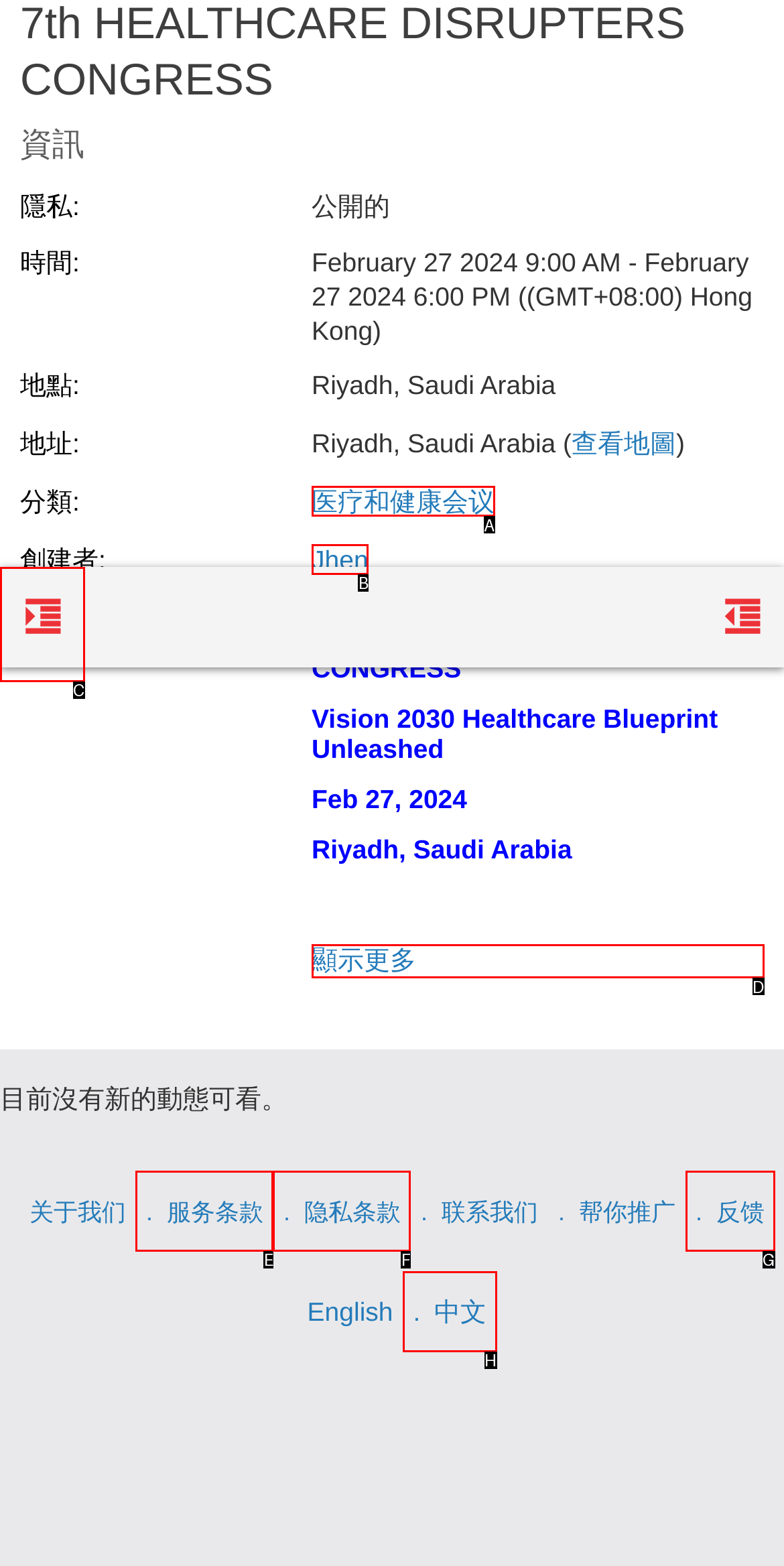Identify the HTML element that corresponds to the following description: 隐私条款. Provide the letter of the correct option from the presented choices.

F